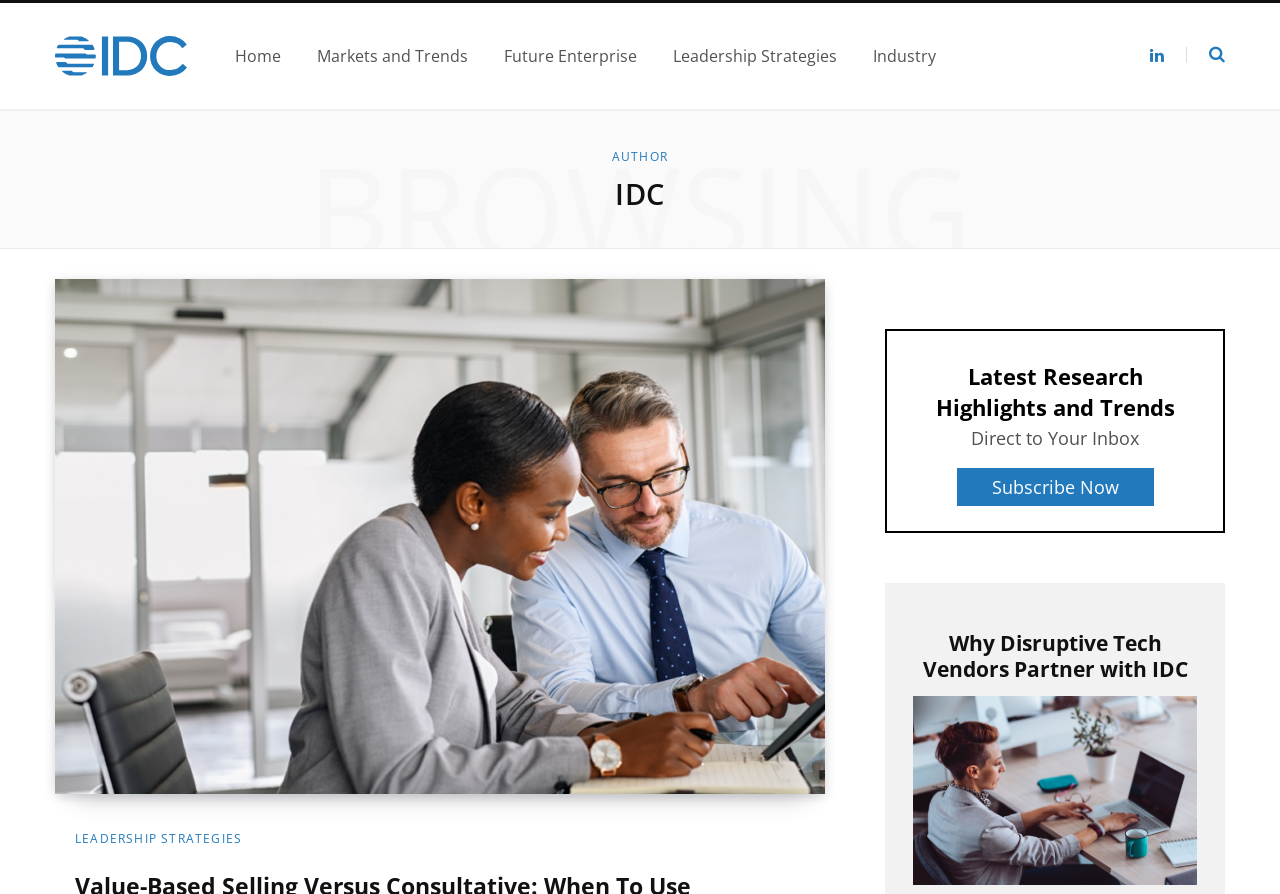What is the title of the highlighted research?
Provide a well-explained and detailed answer to the question.

The highlighted research is located in the middle of the webpage and has a heading that says 'Why Disruptive Tech Vendors Partner with IDC'. It also has a corresponding image with the same title.